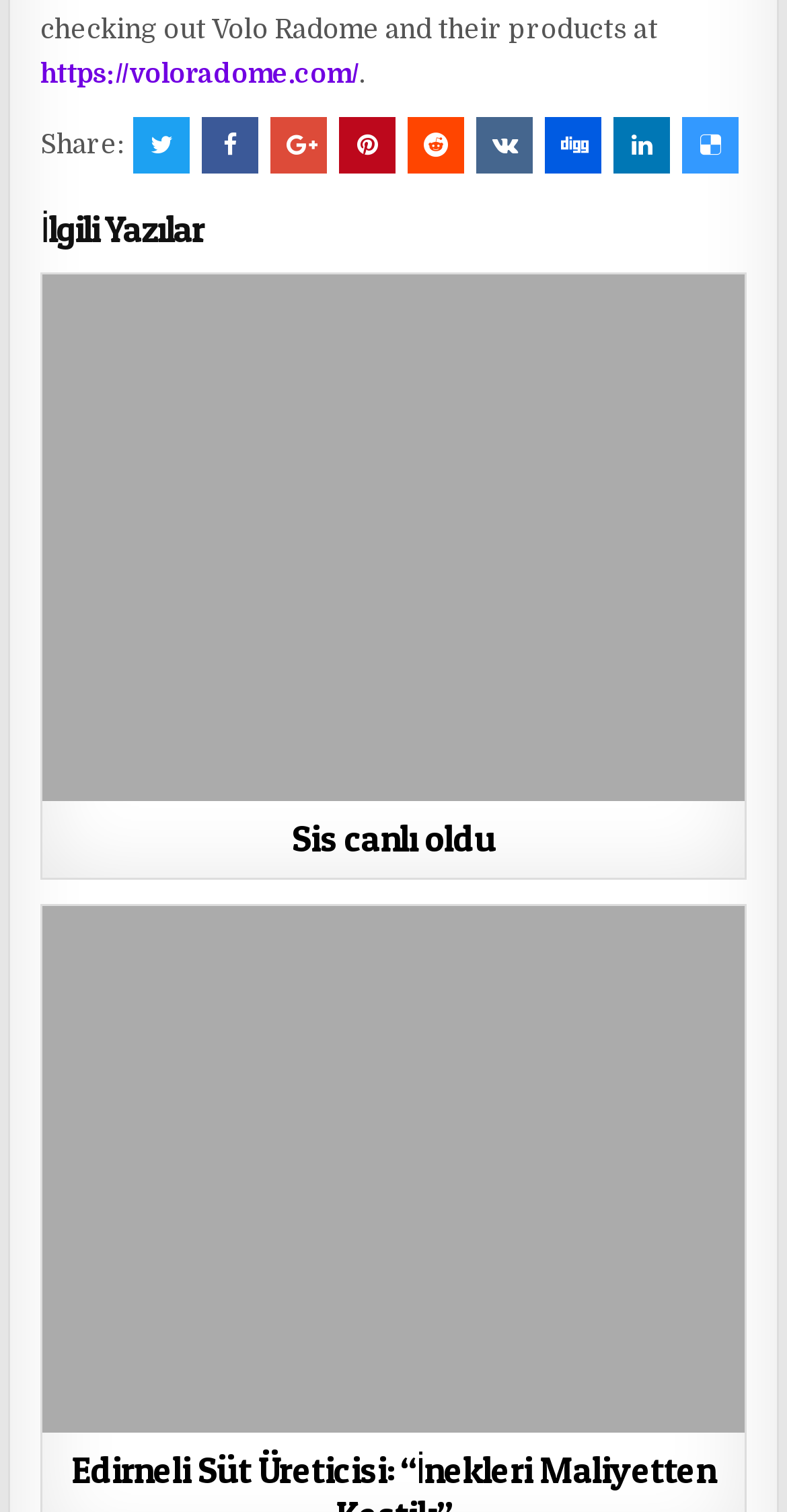Reply to the question with a single word or phrase:
How many images are there in the article section?

2